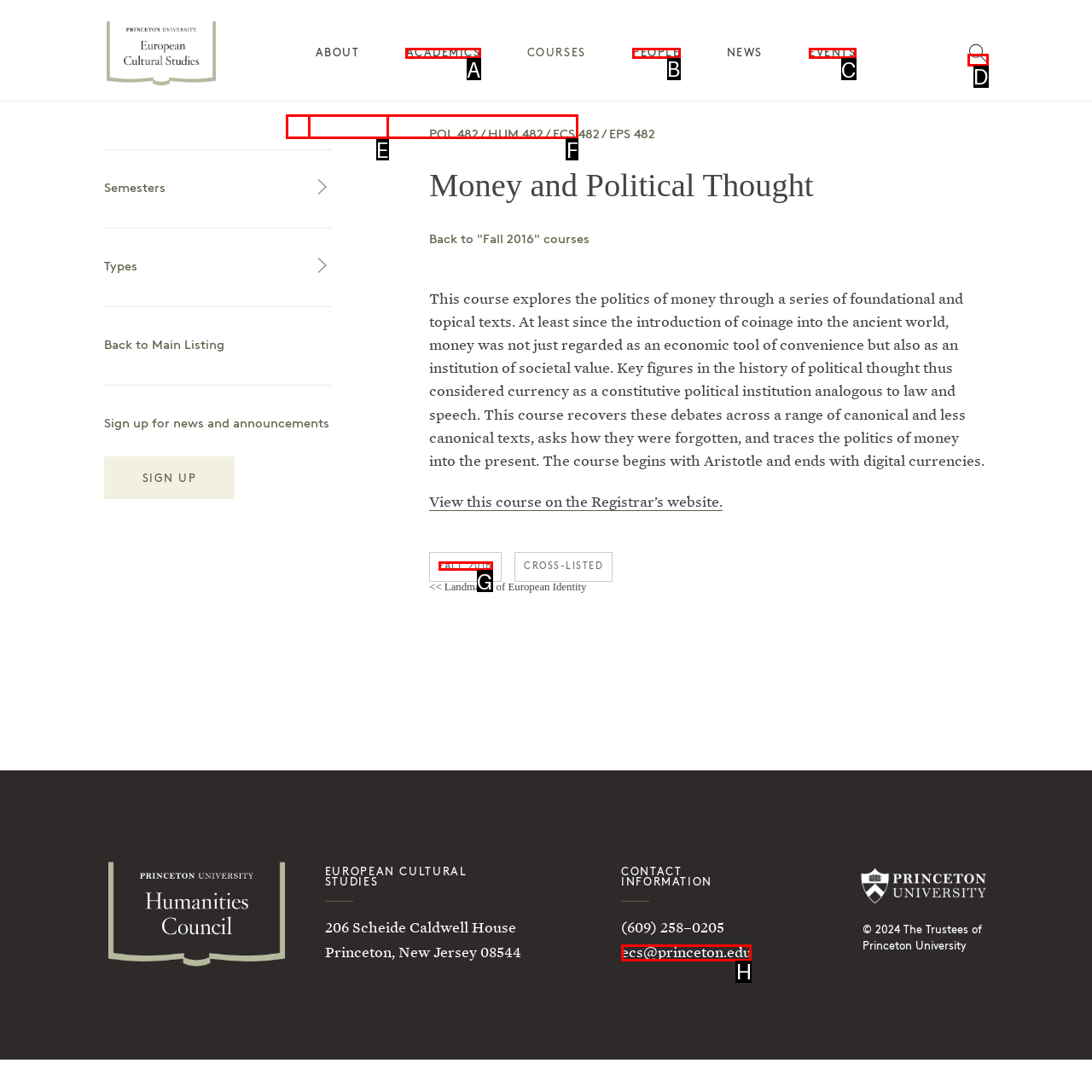Select the appropriate bounding box to fulfill the task: Contact the European Cultural Studies department Respond with the corresponding letter from the choices provided.

H